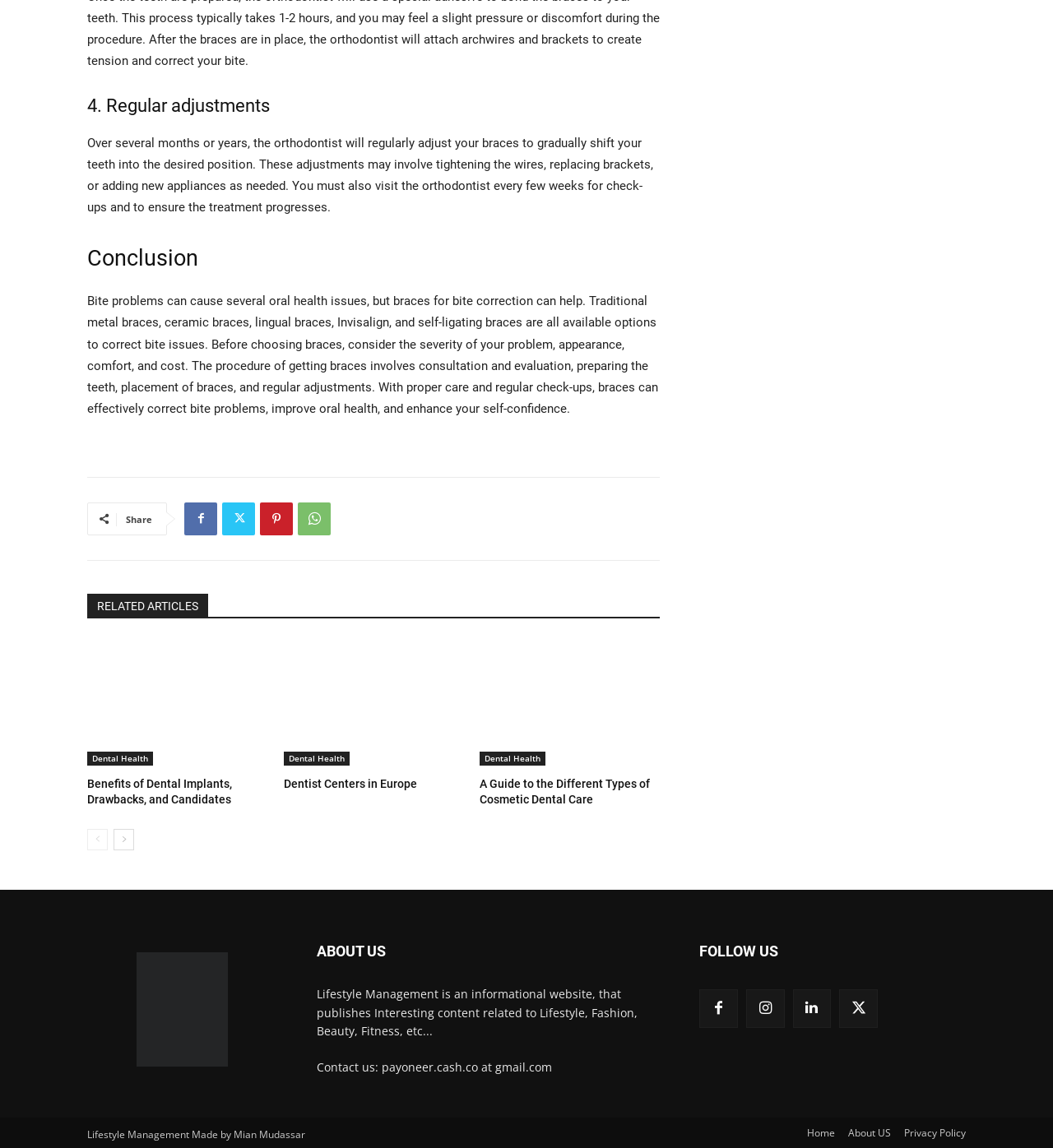Highlight the bounding box coordinates of the element you need to click to perform the following instruction: "Visit the 'Dental Health' page."

[0.083, 0.655, 0.145, 0.667]